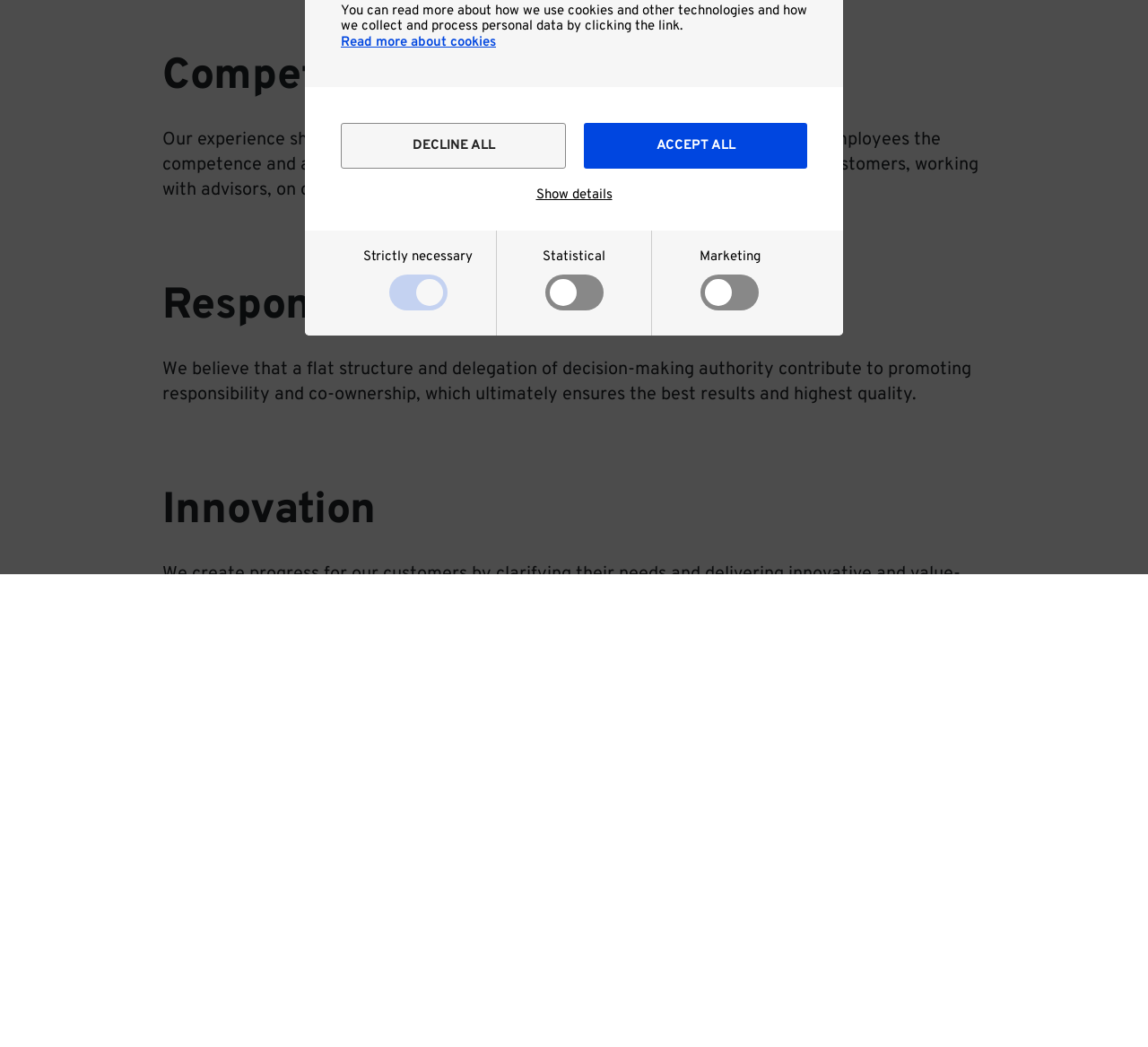Given the element description Finding an Electrician in Randwick, predict the bounding box coordinates for the UI element in the webpage screenshot. The format should be (top-left x, top-left y, bottom-right x, bottom-right y), and the values should be between 0 and 1.

None